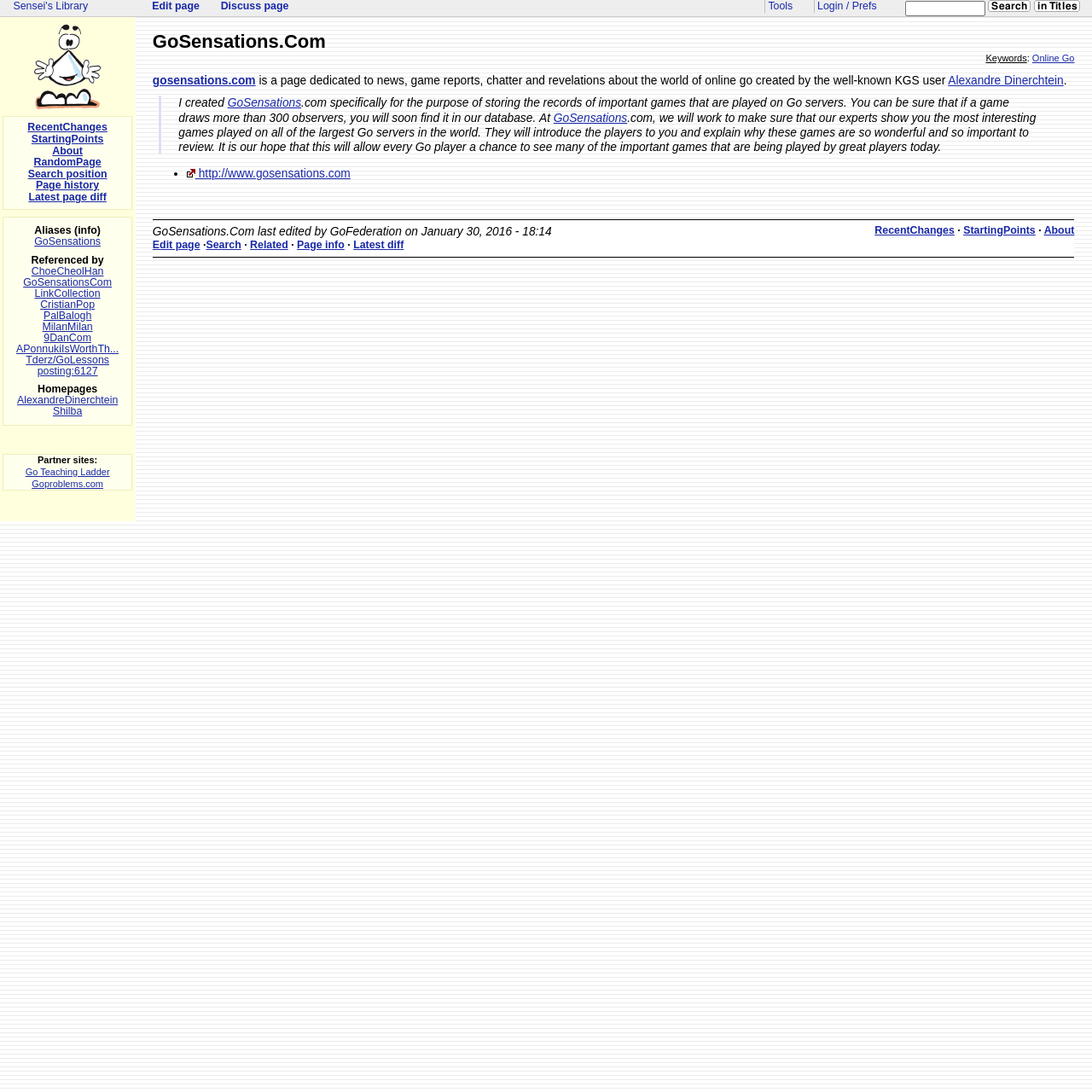Create a detailed narrative describing the layout and content of the webpage.

The webpage is Sensei's Library, a large WikiWikiWeb about the game of Go (Baduk, Weiqi). At the top, there is a heading "GoSensations.Com" followed by a static text "Keywords" and a link "Online Go". Below this, there is a link "gosensations.com" and a static text describing the purpose of the website, which is dedicated to news, game reports, chatter, and revelations about the world of online Go.

To the right of this text, there is a blockquote with a static text describing the creation of GoSensations.com and its purpose of storing records of important games played on Go servers. The blockquote also contains links to GoSensations.com.

Below the blockquote, there is a list of links, including "RecentChanges", "StartingPoints", "About", and "Edit page", among others. These links are positioned horizontally across the page.

On the left side of the page, there is a vertical list of links, including "[Welcome to Sensei's Library!]", "RecentChanges", "StartingPoints", "About", and "RandomPage", among others. These links are positioned vertically, with some of them having key shortcuts.

In the middle of the page, there is a section with static text "GoSensations.Com last edited by GoFederation on January 30, 2016 - 18:14". Below this, there are links to "RecentChanges", "StartingPoints", and "About", among others.

At the bottom of the page, there are sections with static text "Aliases (info)", "Referenced by", "Homepages", and "Partner sites", each followed by a list of links.

On the top right corner of the page, there is a search box with a button "[Search]" and another button "[in Titles]". Below the search box, there are links to "Login / Prefs" and "Tools".